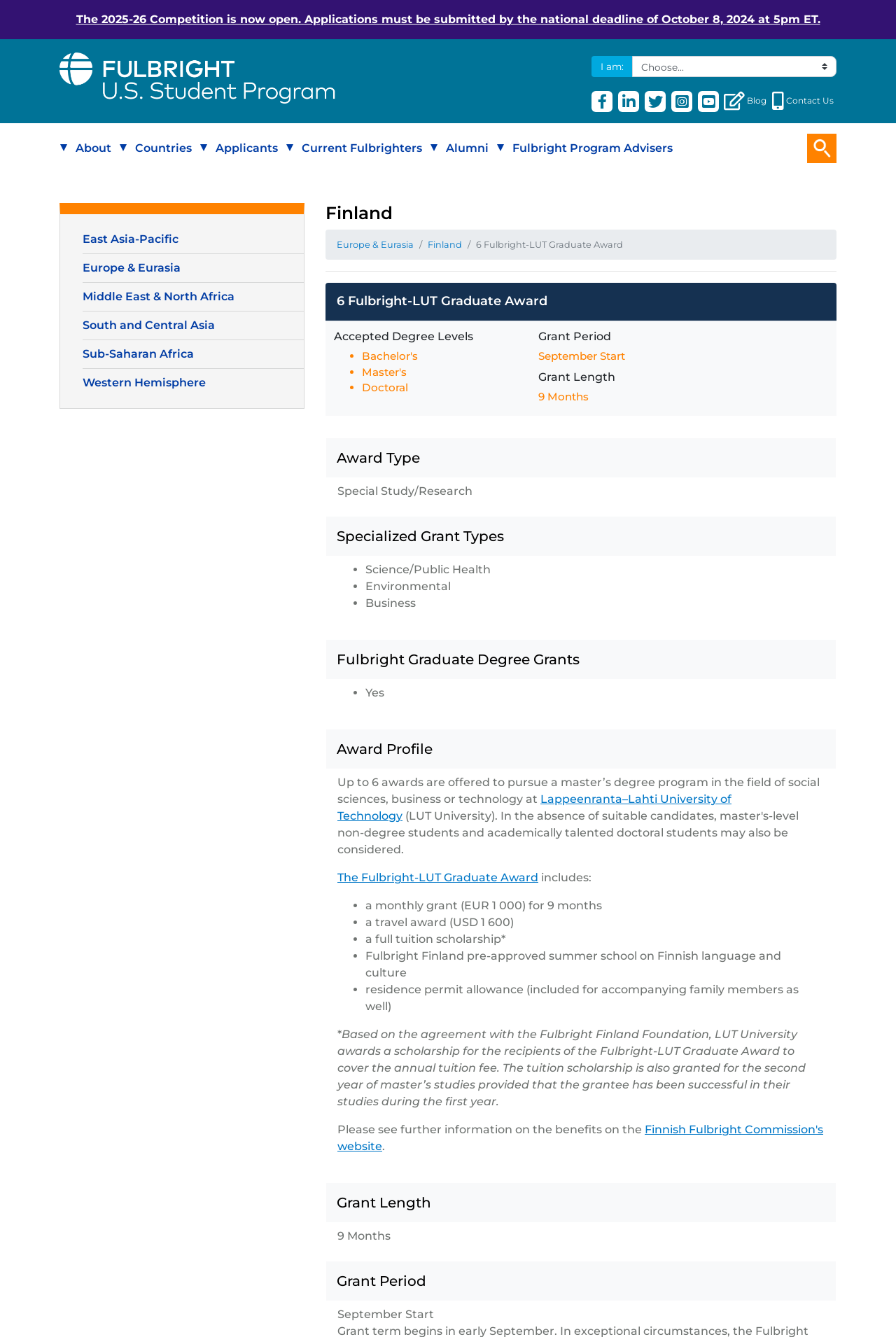Show the bounding box coordinates for the HTML element described as: "aria-label="Youtube Social Media Link"".

[0.779, 0.068, 0.802, 0.084]